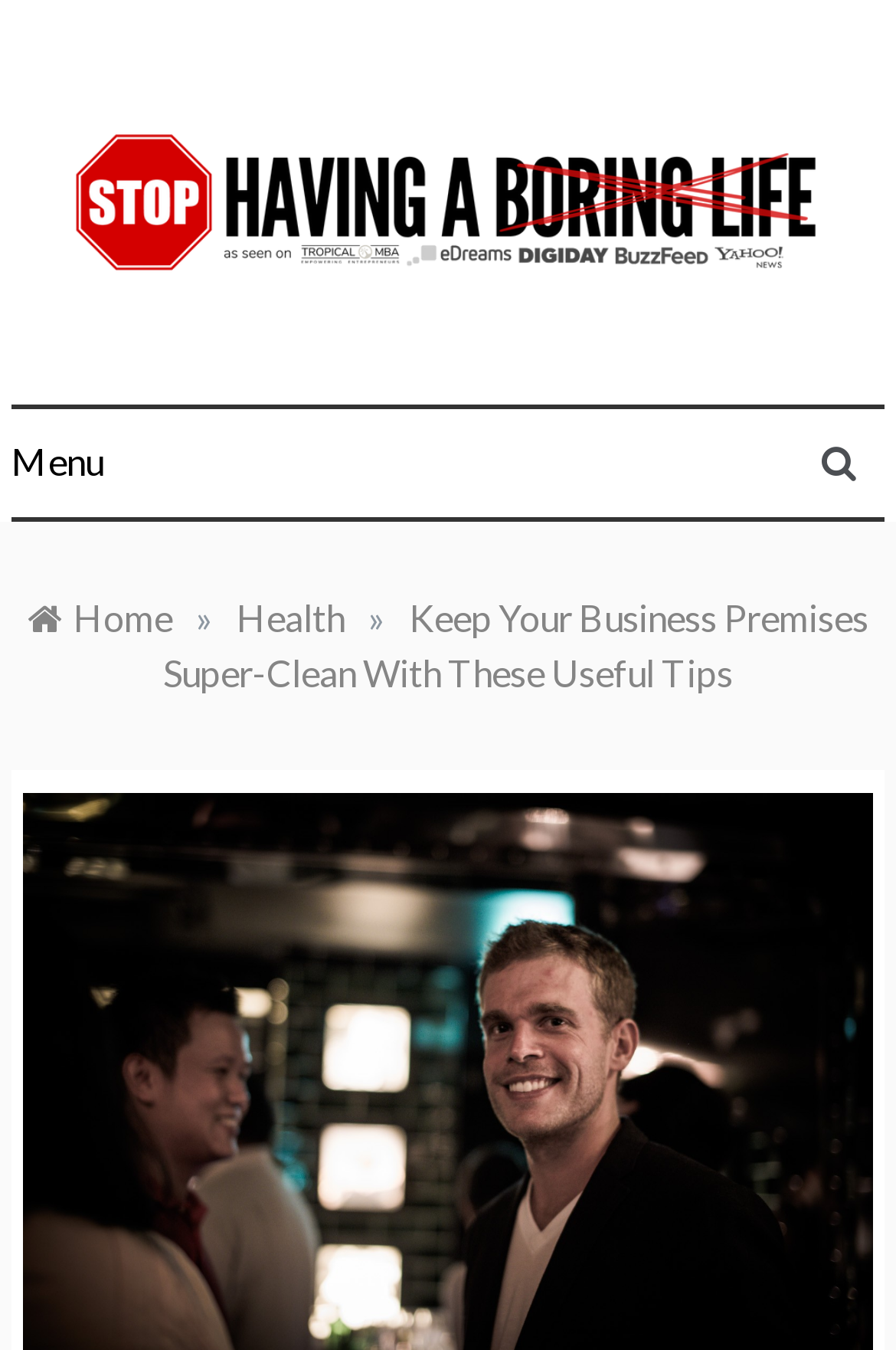Please identify the primary heading on the webpage and return its text.

Stop Having a Boring Life – If Life is Boring, You're Doing it Wrong!